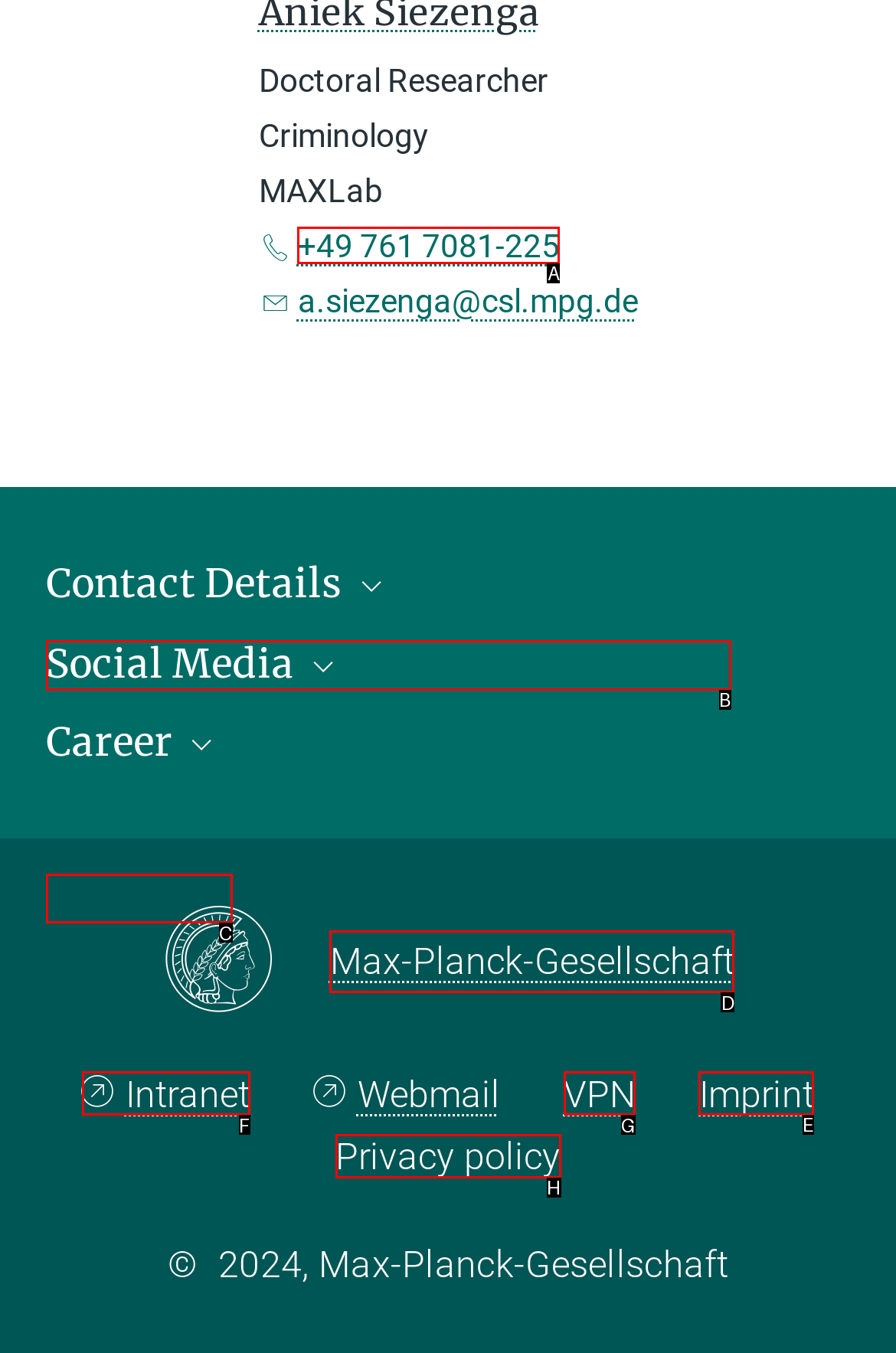Tell me which UI element to click to fulfill the given task: View imprint. Respond with the letter of the correct option directly.

E